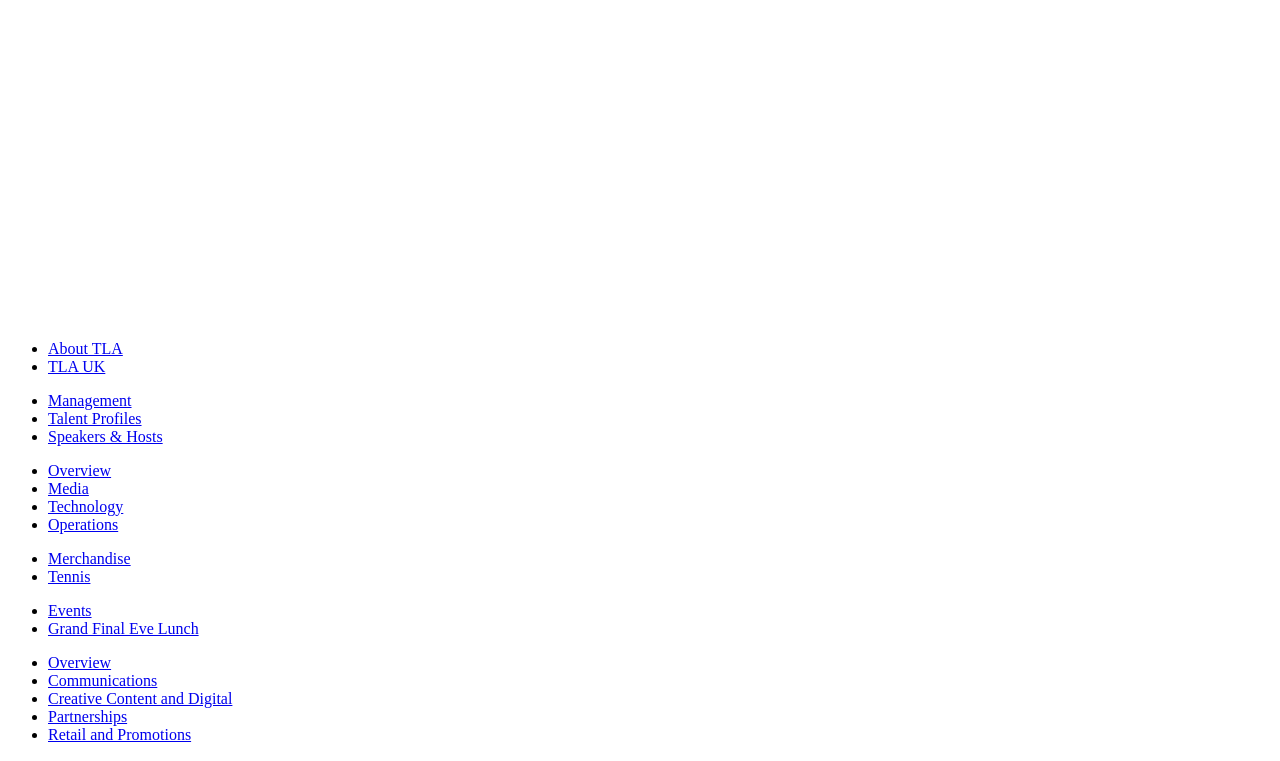Identify the bounding box coordinates for the region of the element that should be clicked to carry out the instruction: "View About TLA". The bounding box coordinates should be four float numbers between 0 and 1, i.e., [left, top, right, bottom].

[0.038, 0.447, 0.096, 0.469]